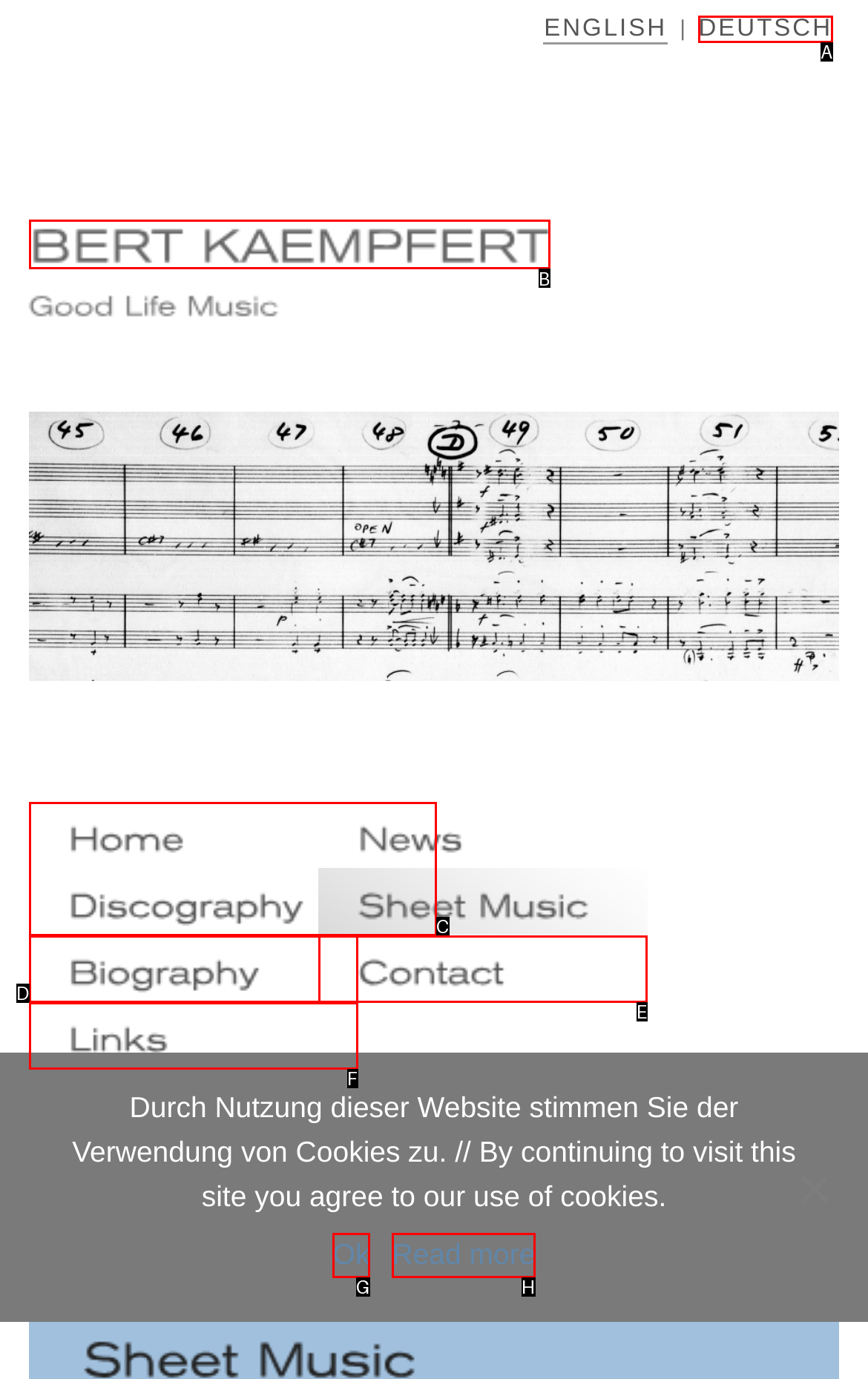Choose the letter of the UI element that aligns with the following description: Hose Cover Colours
State your answer as the letter from the listed options.

None